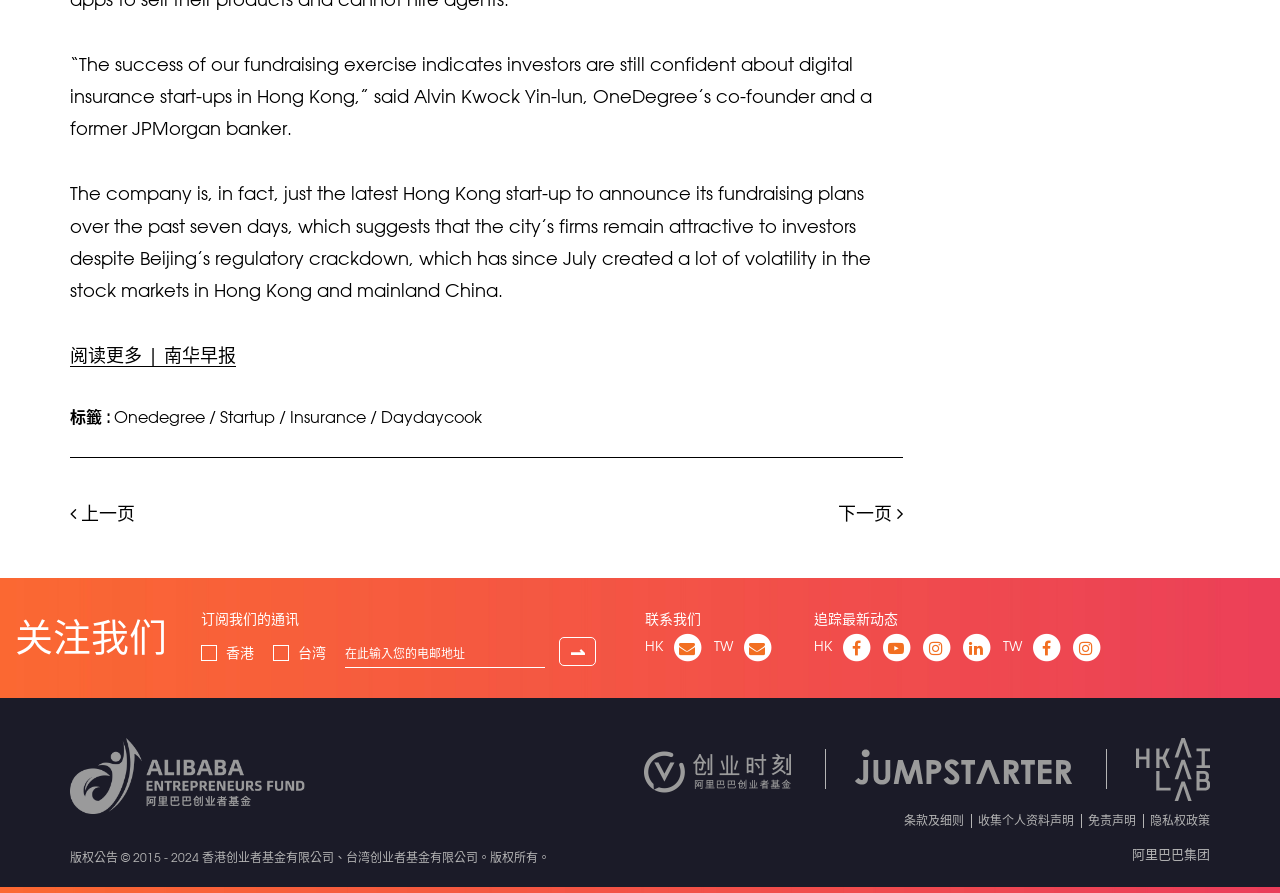Give a concise answer using only one word or phrase for this question:
How many links are there in the webpage?

17